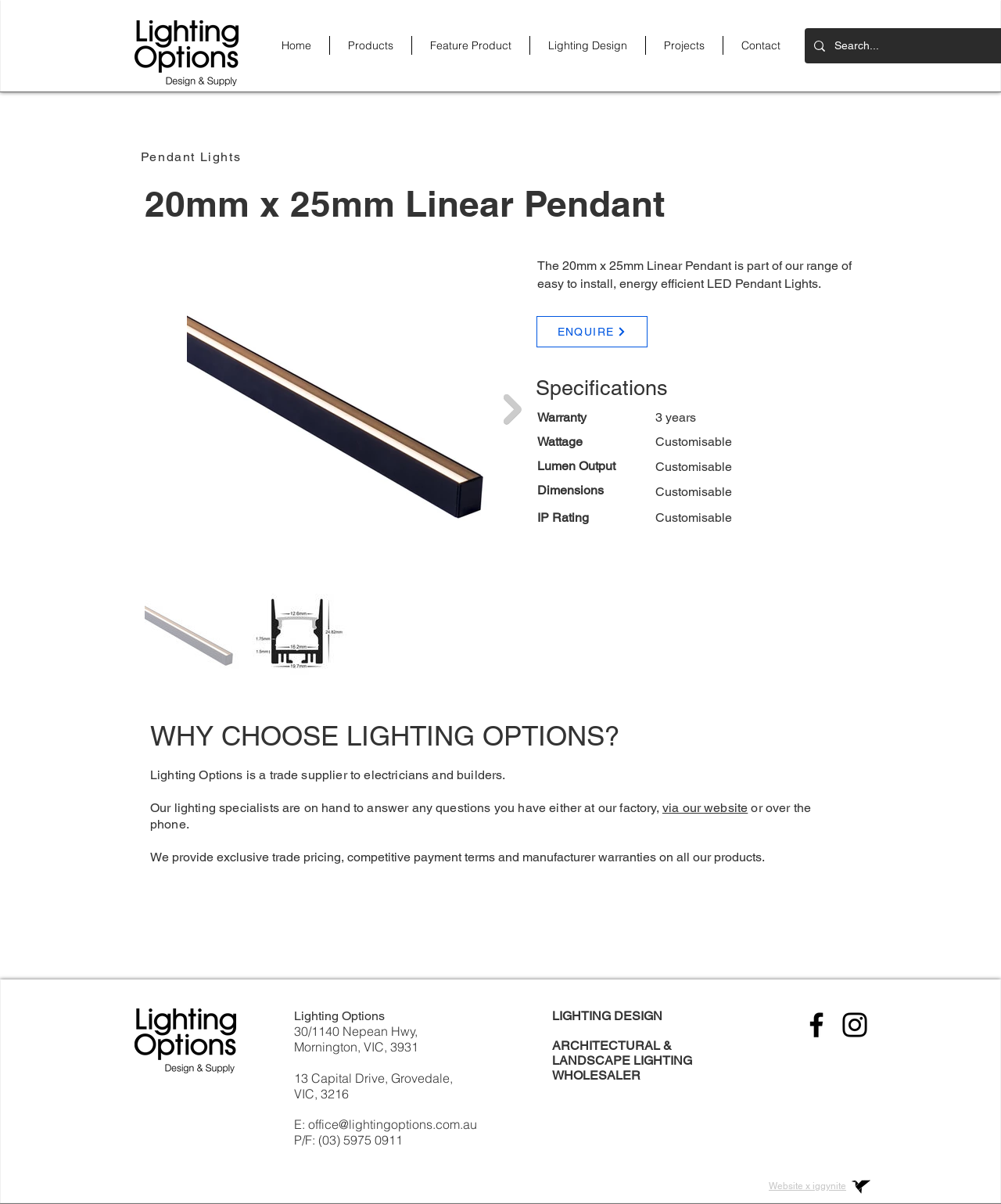Please indicate the bounding box coordinates of the element's region to be clicked to achieve the instruction: "Click the 'Home' link". Provide the coordinates as four float numbers between 0 and 1, i.e., [left, top, right, bottom].

[0.263, 0.03, 0.329, 0.045]